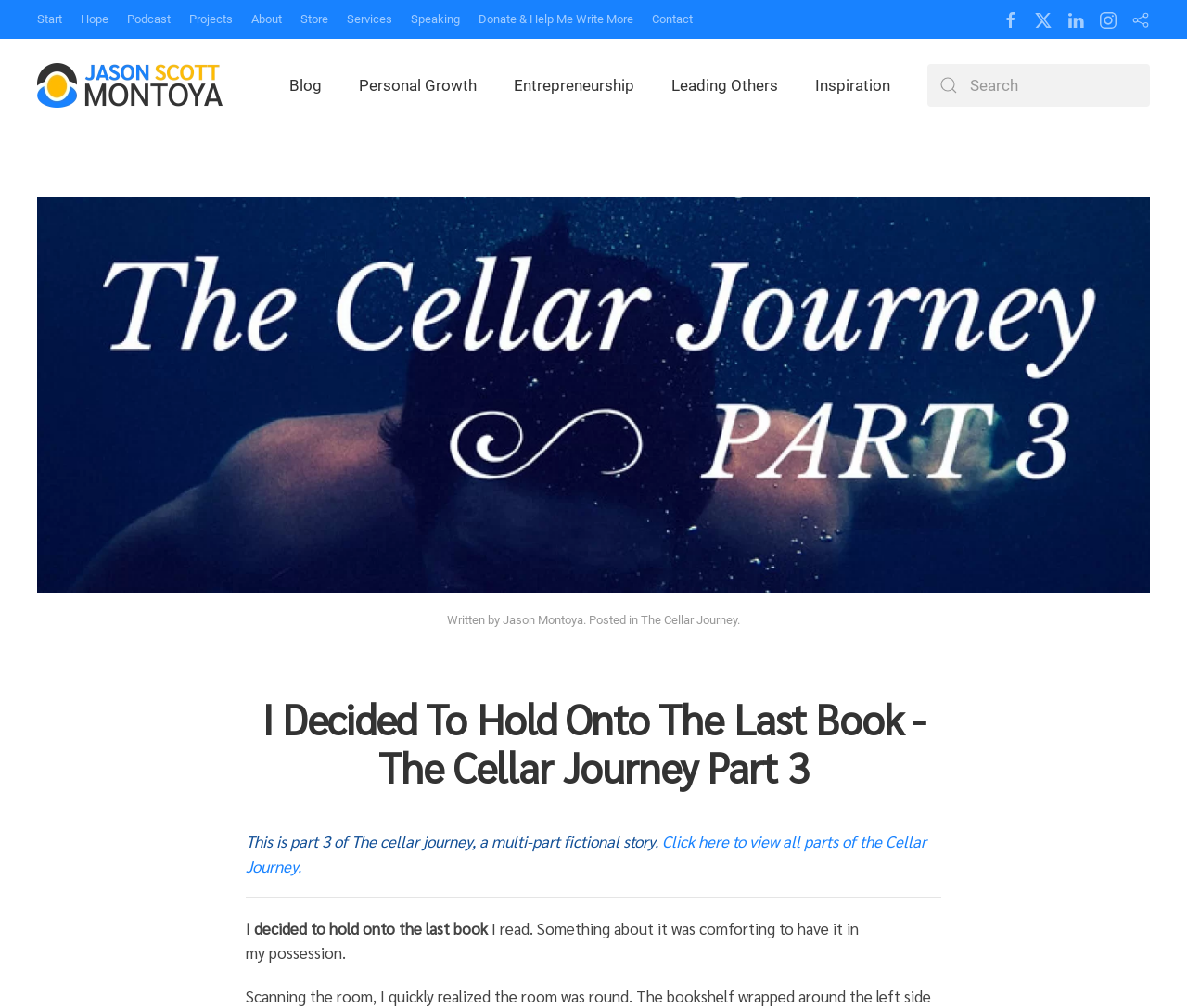Please answer the following question as detailed as possible based on the image: 
What is the last thing the author decided to hold onto?

The text 'I decided to hold onto the last book' indicates that the author decided to hold onto the last book, which is likely a significant or meaningful item in the story.